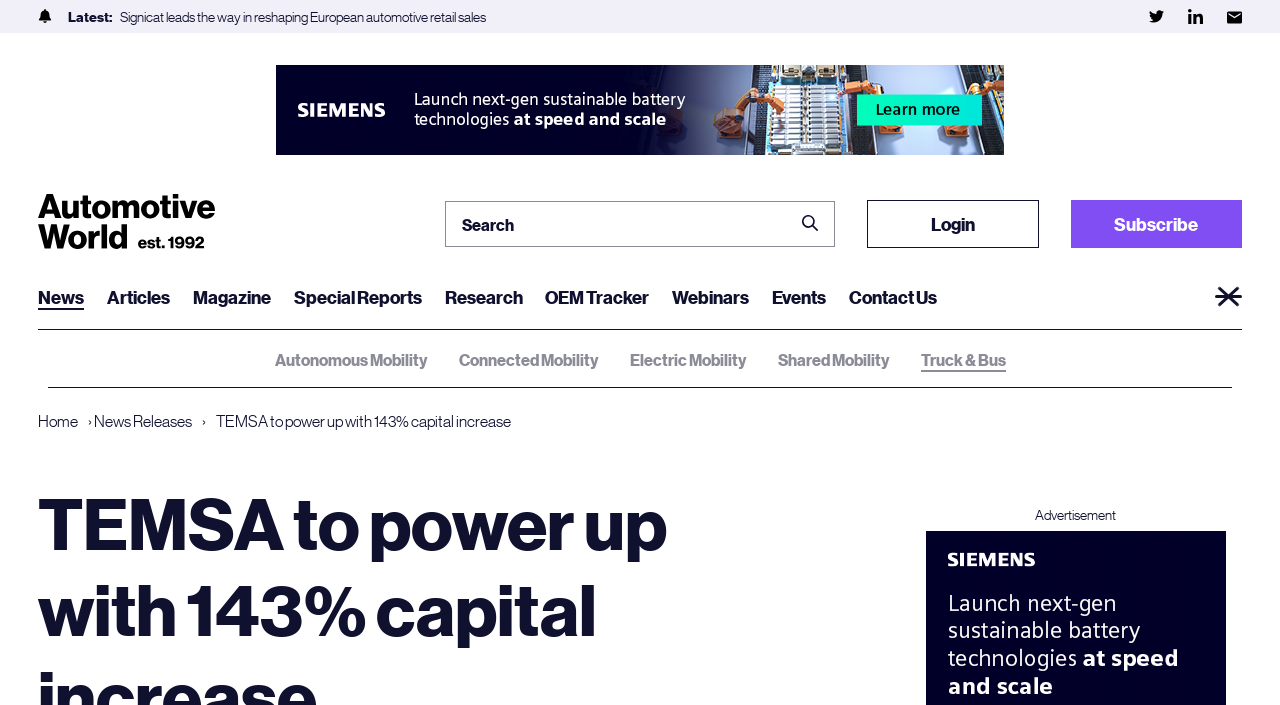Review the image closely and give a comprehensive answer to the question: How many categories are there in the menu?

I counted the categories in the menu by looking at the links 'News', 'Autonomous Mobility', 'Connected Mobility', 'Electric Mobility', 'Shared Mobility', 'Truck & Bus', and other links, which suggests that there are seven categories in the menu.